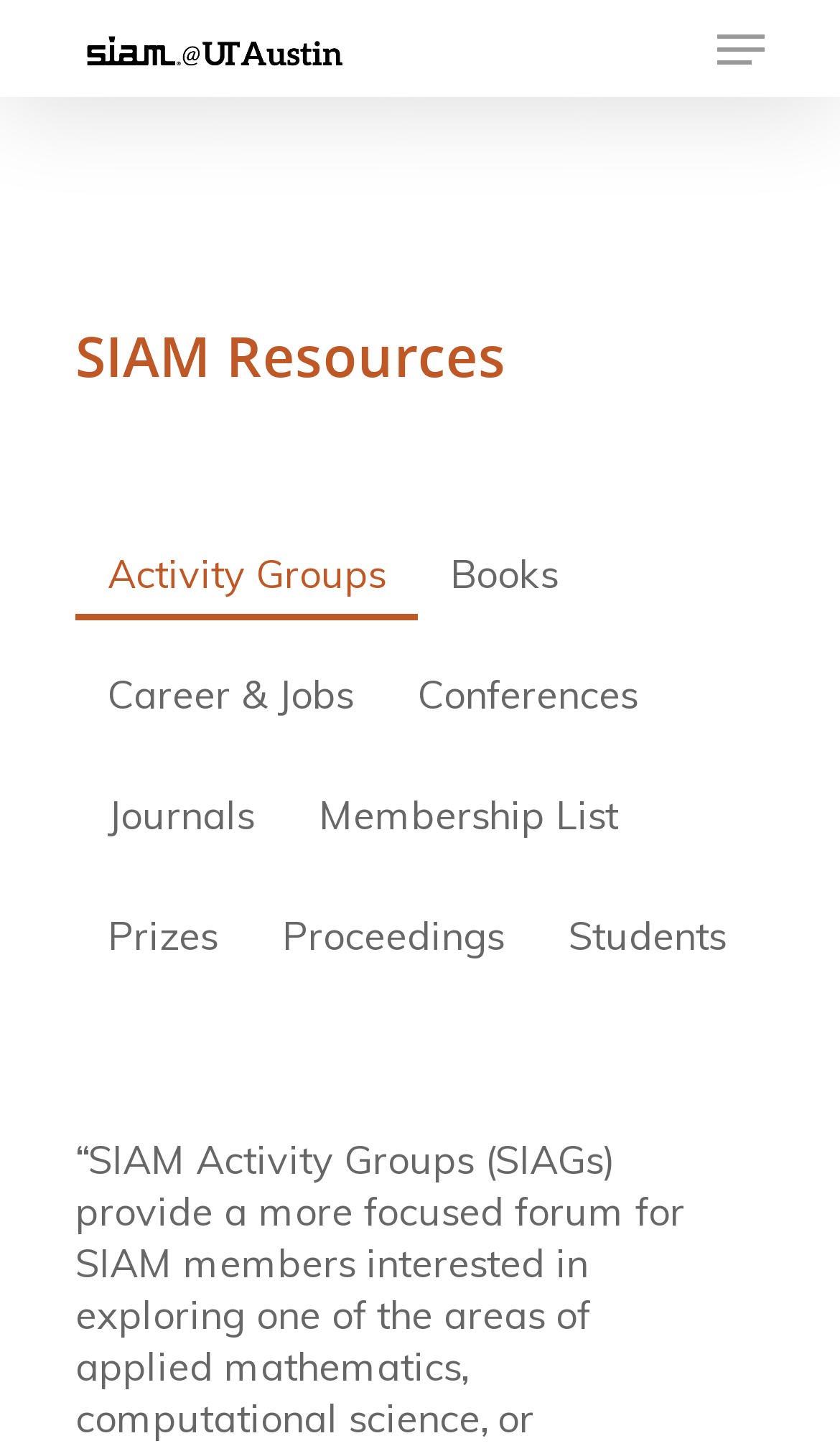Find the UI element described as: "Journals" and predict its bounding box coordinates. Ensure the coordinates are four float numbers between 0 and 1, [left, top, right, bottom].

[0.09, 0.509, 0.341, 0.594]